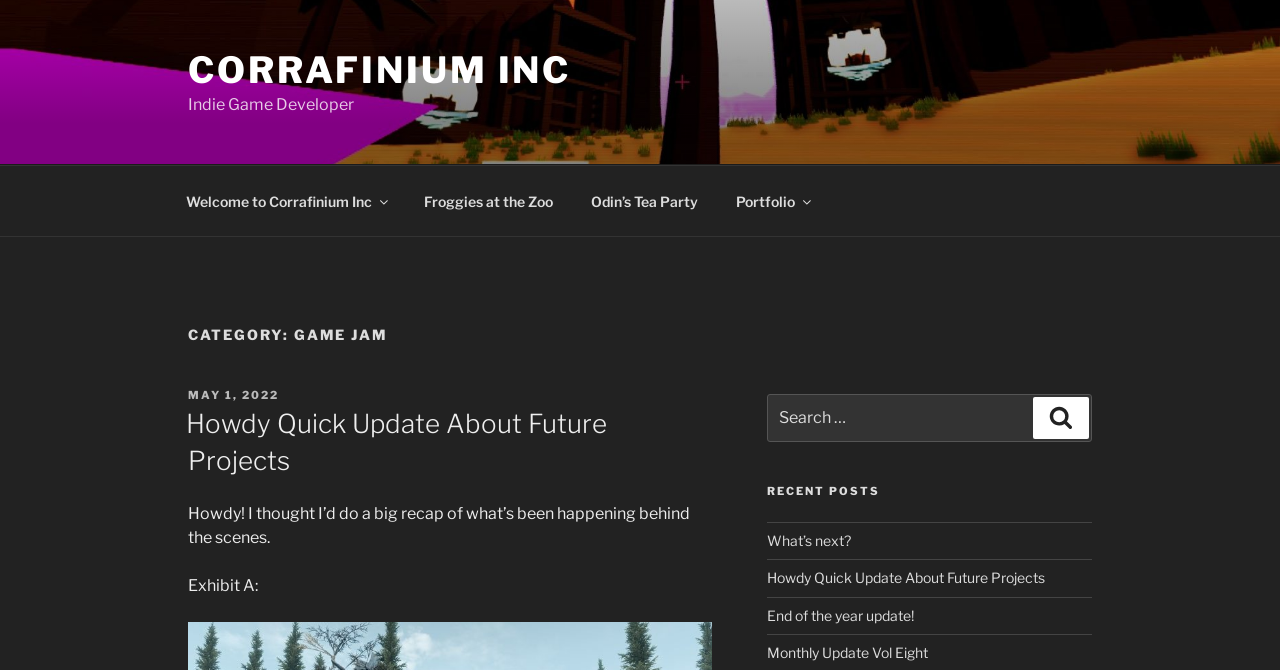Extract the main title from the webpage.

CATEGORY: GAME JAM